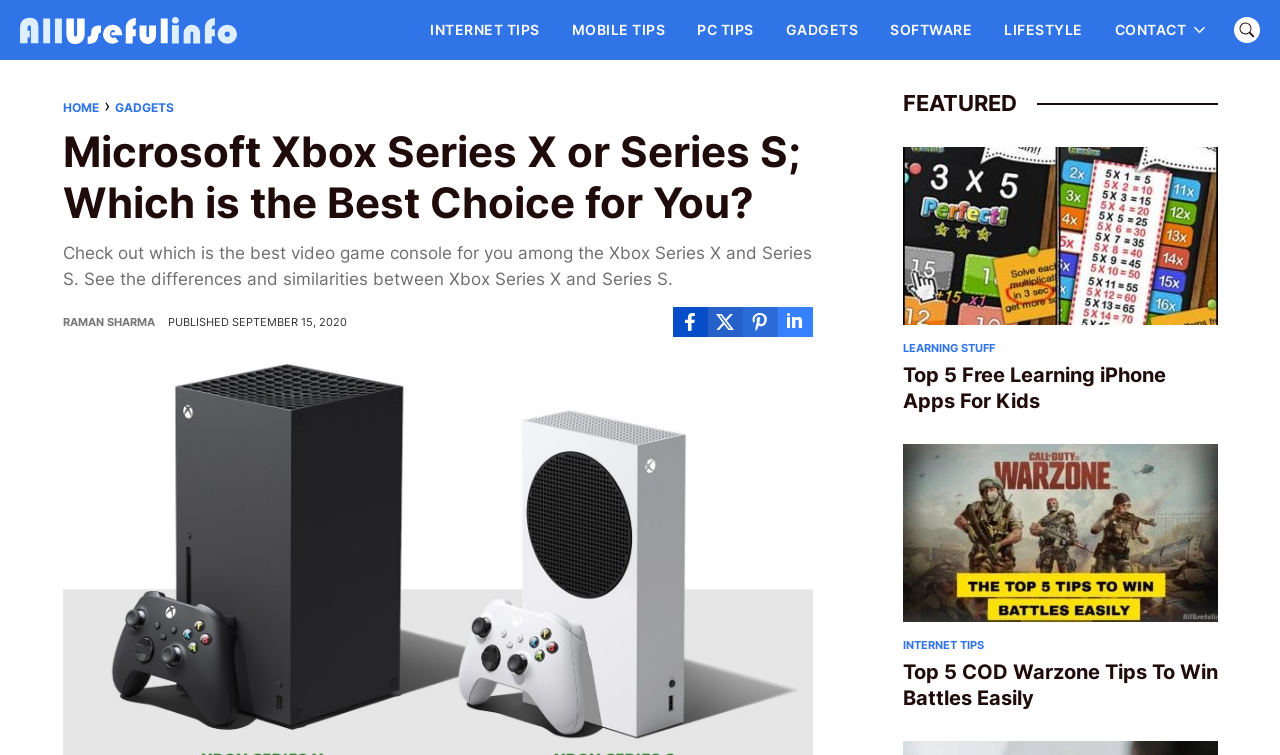Please find the bounding box coordinates of the element that must be clicked to perform the given instruction: "Click on Top 5 COD Warzone Tips To Win Battles Easily". The coordinates should be four float numbers from 0 to 1, i.e., [left, top, right, bottom].

[0.705, 0.873, 0.951, 0.942]